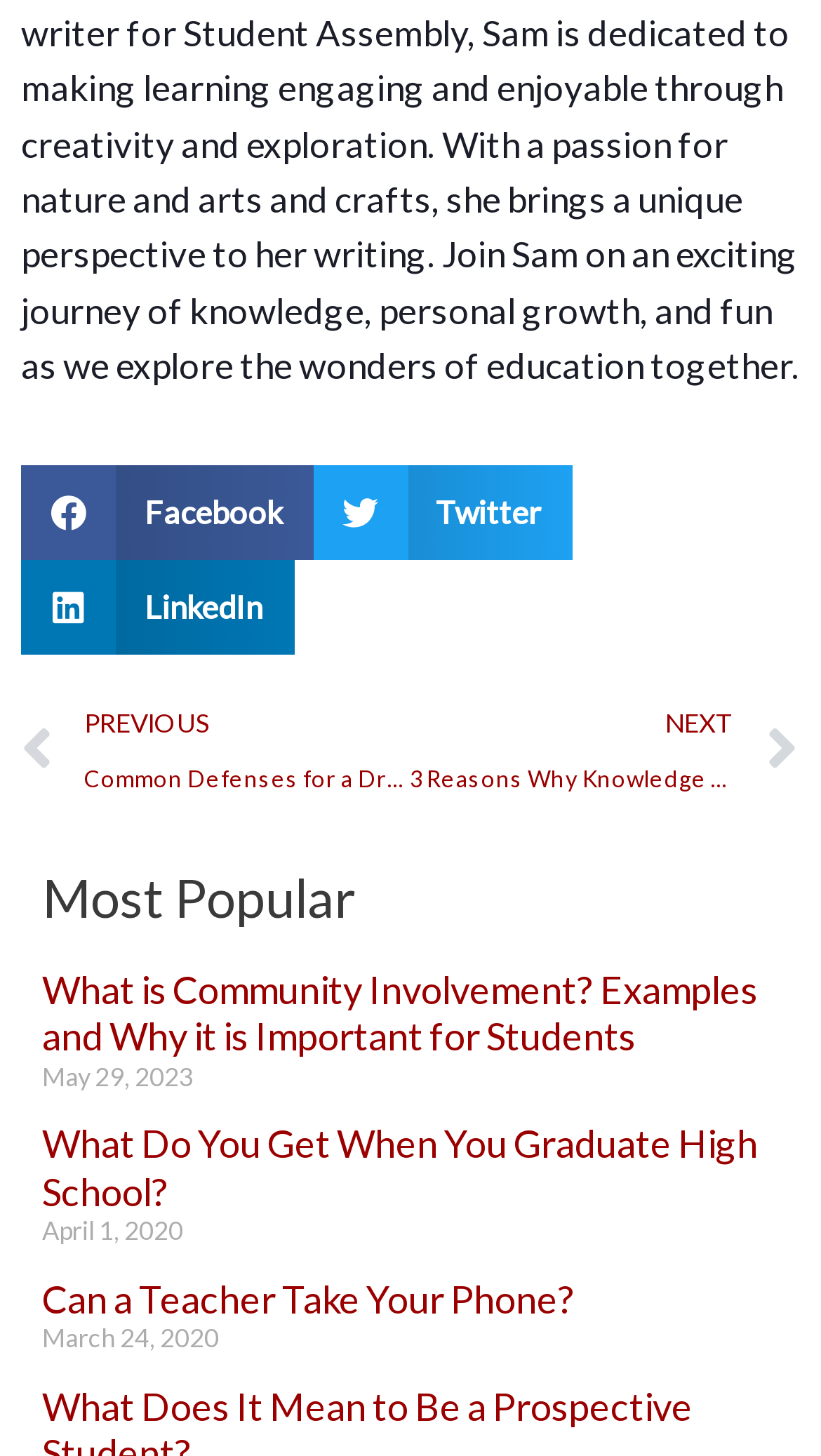How many articles are listed under 'Most Popular'?
Based on the image, answer the question with a single word or brief phrase.

3